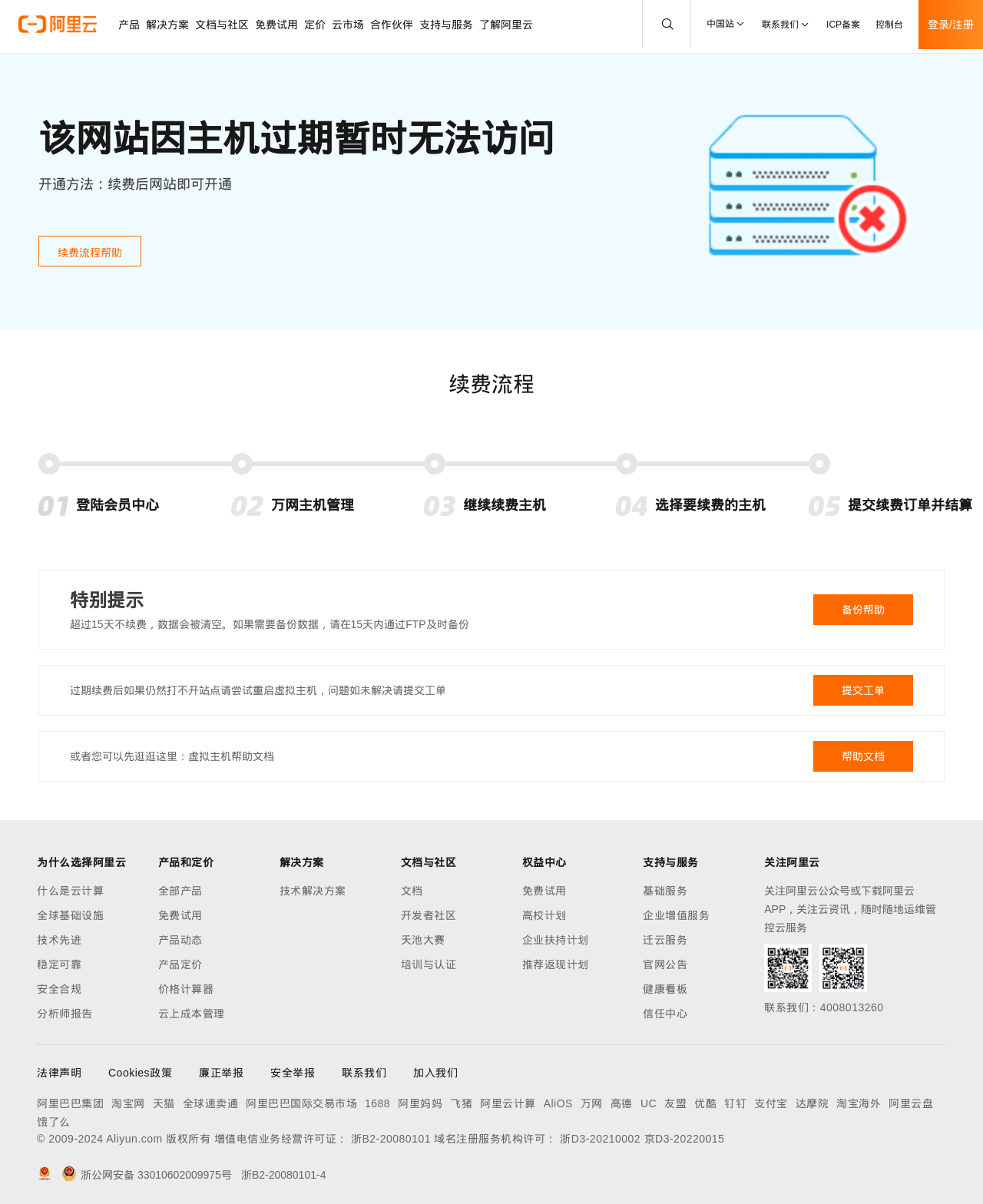Please provide the bounding box coordinates for the element that needs to be clicked to perform the instruction: "Learn more about LinkLink". The coordinates must consist of four float numbers between 0 and 1, formatted as [left, top, right, bottom].

None